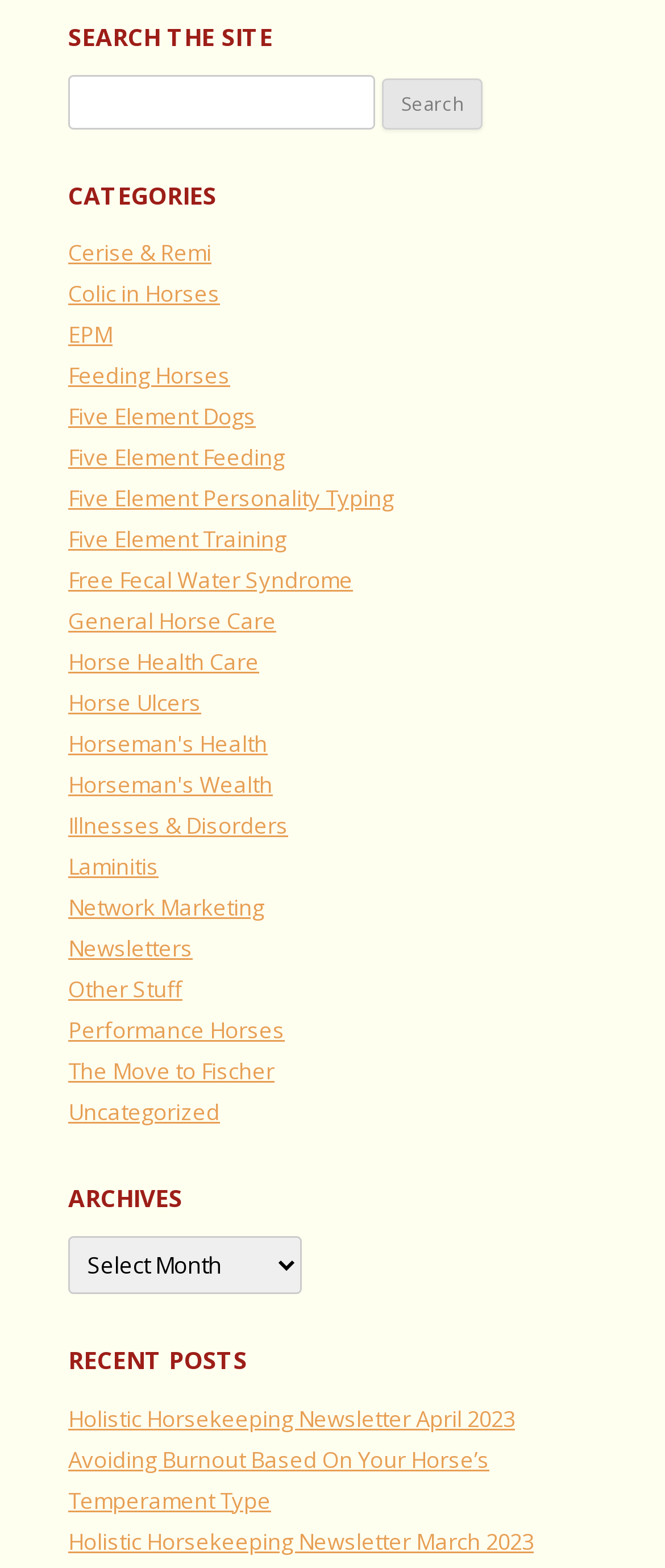Specify the bounding box coordinates of the area to click in order to execute this command: 'Select an archive'. The coordinates should consist of four float numbers ranging from 0 to 1, and should be formatted as [left, top, right, bottom].

[0.103, 0.788, 0.454, 0.825]